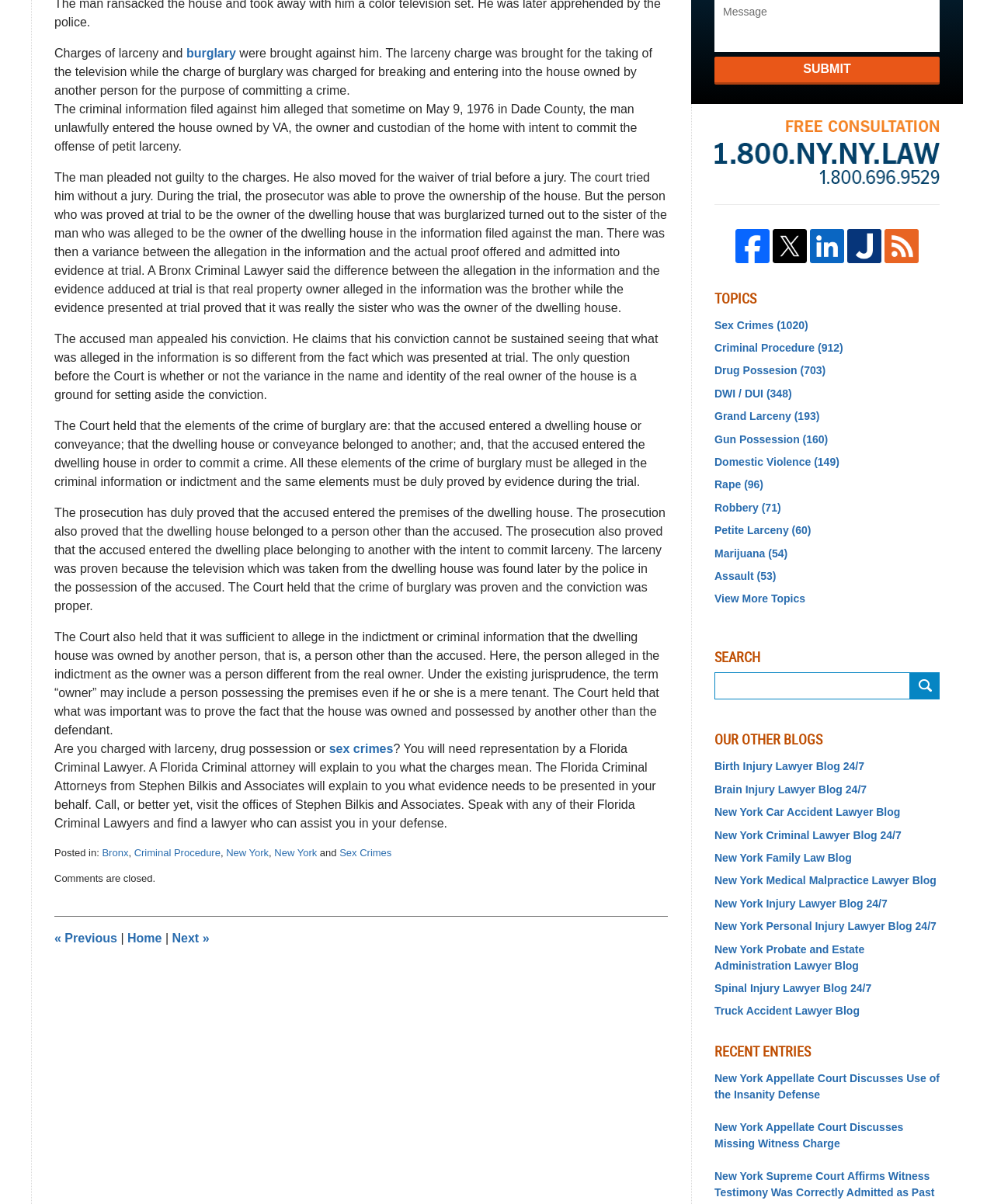Predict the bounding box of the UI element based on this description: "Bronx".

[0.103, 0.704, 0.129, 0.713]